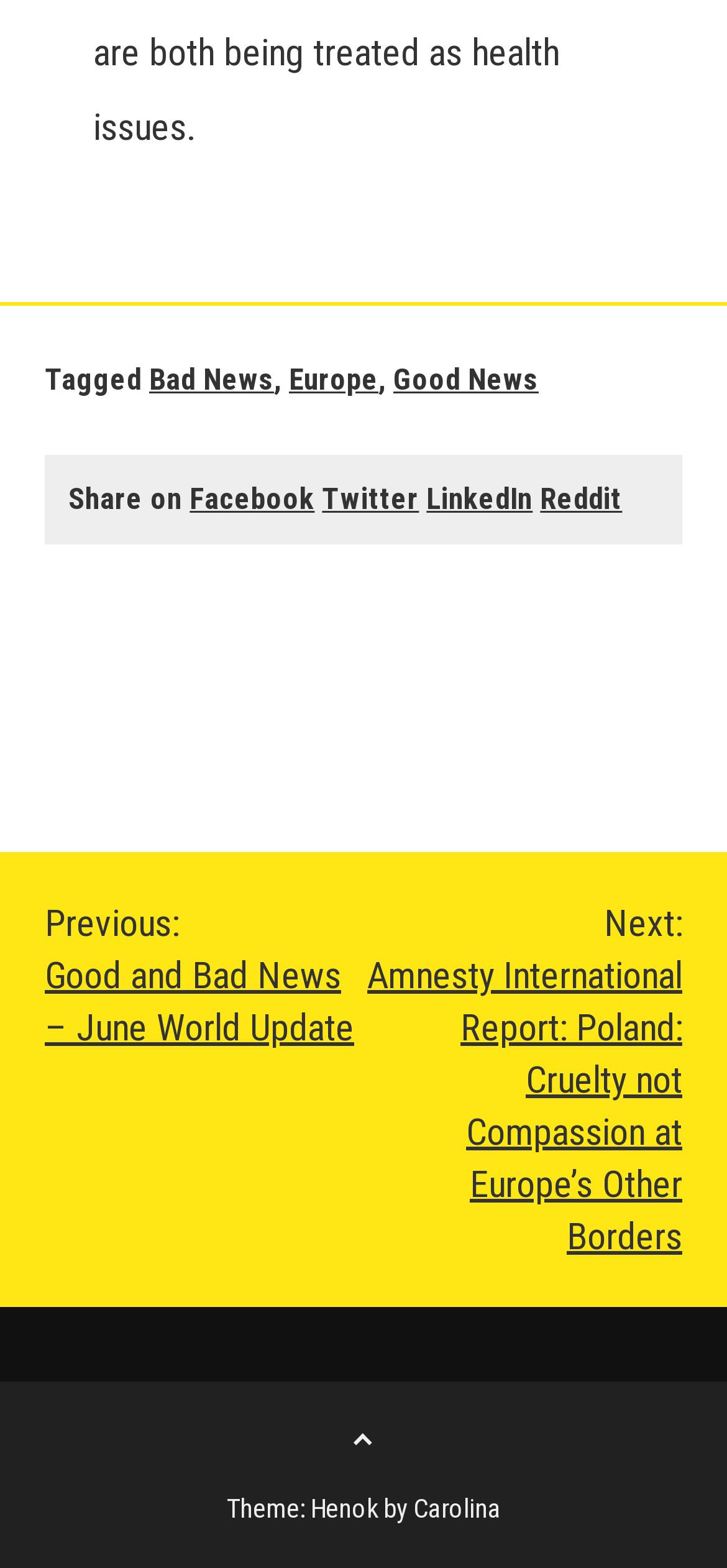How many links are there in the footer section?
Answer the question with a single word or phrase by looking at the picture.

6